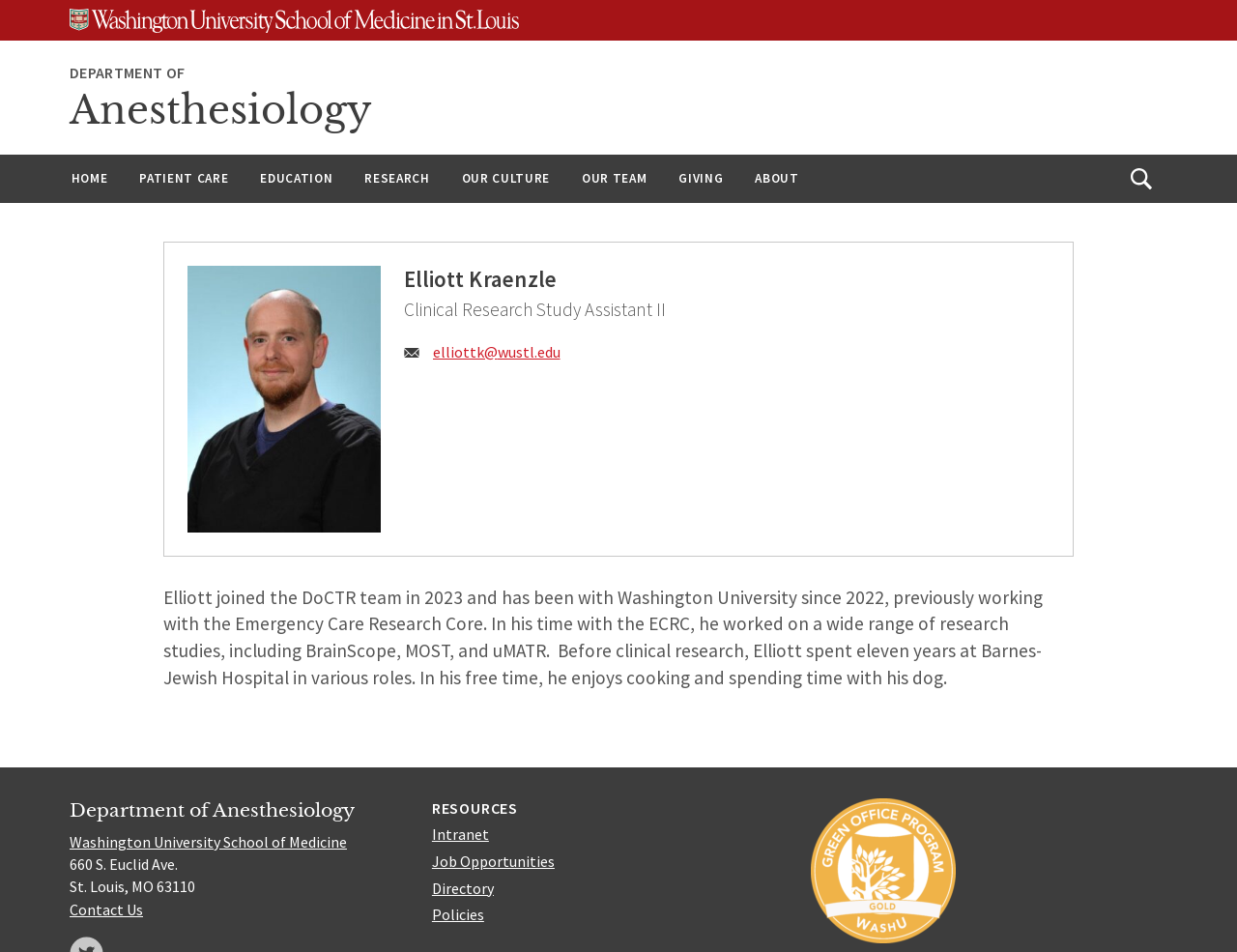What is Elliott Kraenzle's email address?
Please answer the question as detailed as possible.

I found the answer by looking at the text that says 'Email: elliottk@wustl.edu' on the page. This is likely his email address because it is labeled as such and is a valid email address format.